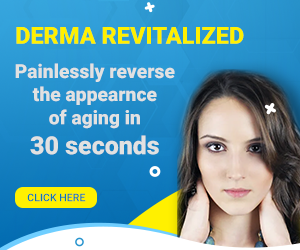What is the symbol of the youthful results in the advertisement?
Respond with a short answer, either a single word or a phrase, based on the image.

Radiant complexion